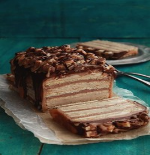What is the surface on which the cake is displayed? From the image, respond with a single word or brief phrase.

Rustic surface